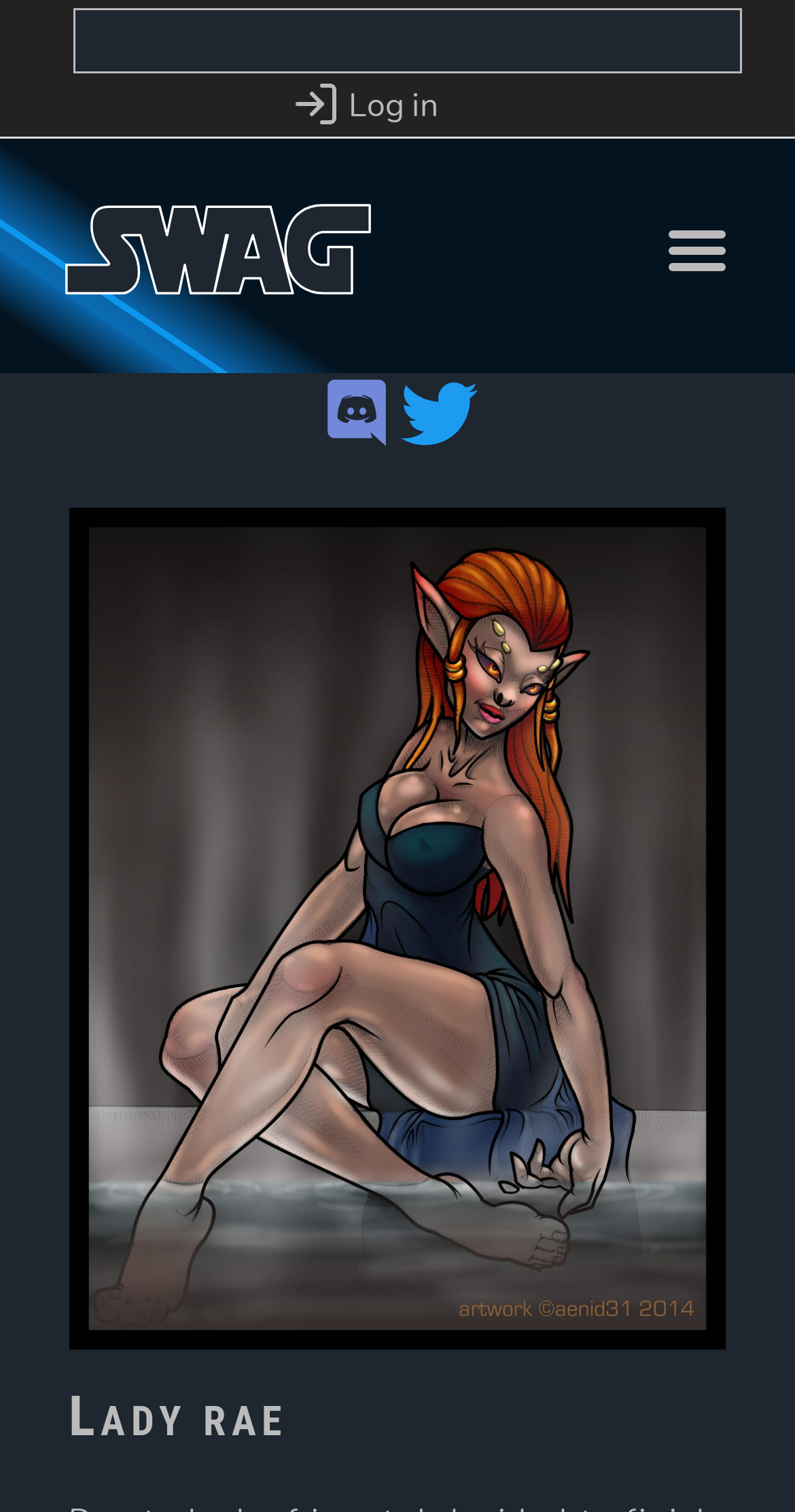Describe the webpage in detail, including text, images, and layout.

The webpage is titled "Lady Rae | Star Wars Artists Guild". At the top left corner, there is a link to "Skip to main content". Next to it, on the top center, is a search bar with a label "Search" and a searchbox. 

Below the search bar, on the top right corner, is a navigation menu labeled "User account menu" with a link to "Log in" accompanied by a small icon. 

The main navigation menu is located at the top center, consisting of three links: "Home" with a small icon, "Menu" with a small icon, and two links to join or follow the Star Wars Artists Guild on Discord and Twitter, each with a small icon.

The main content of the webpage is headed by a title "Lady Rae" at the bottom center of the page.